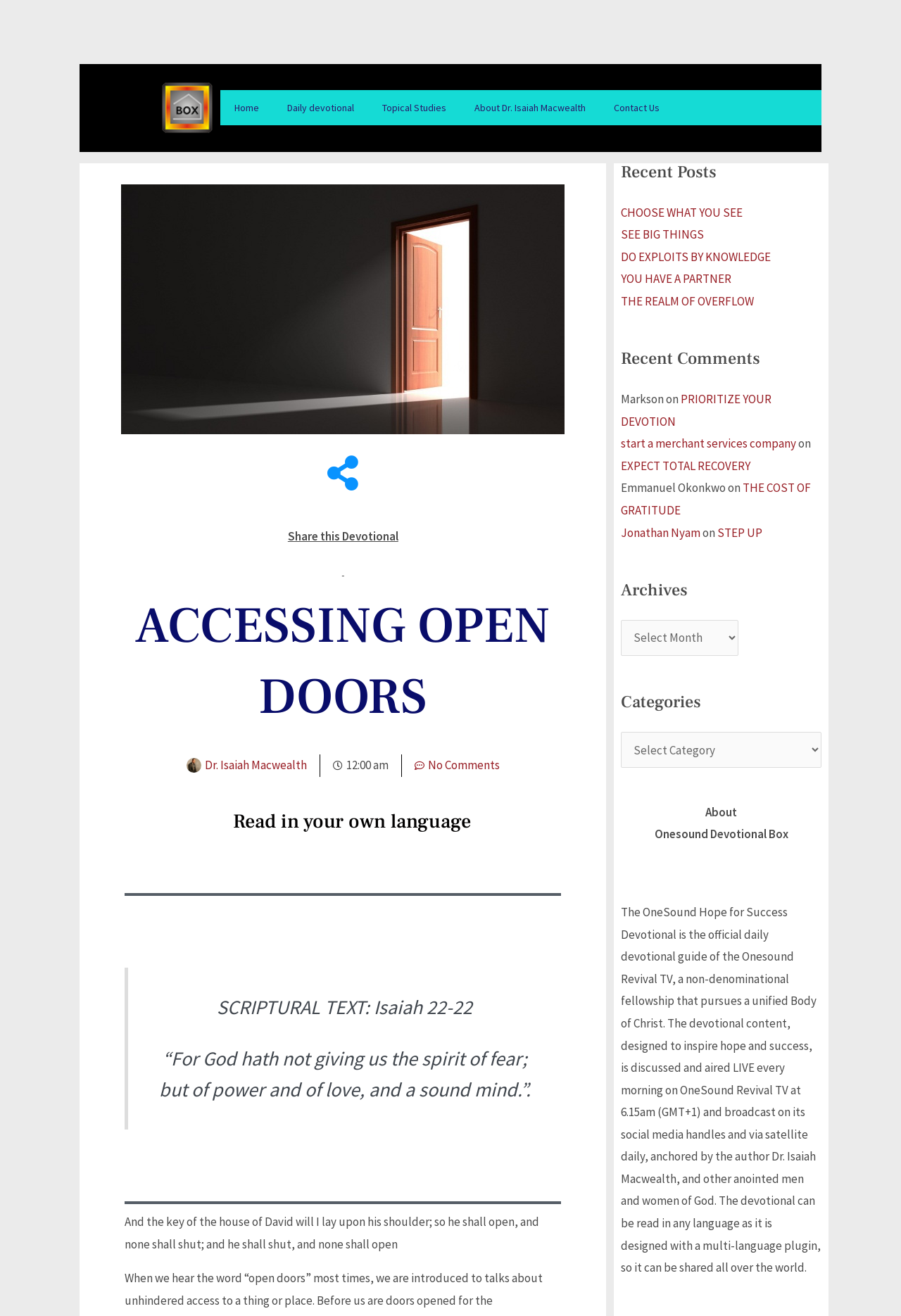Carefully examine the image and provide an in-depth answer to the question: How many recent posts are listed?

The recent posts are listed under the heading 'Recent Posts'. There are 5 links listed: 'CHOOSE WHAT YOU SEE', 'SEE BIG THINGS', 'DO EXPLOITS BY KNOWLEDGE', 'YOU HAVE A PARTNER', and 'THE REALM OF OVERFLOW'.